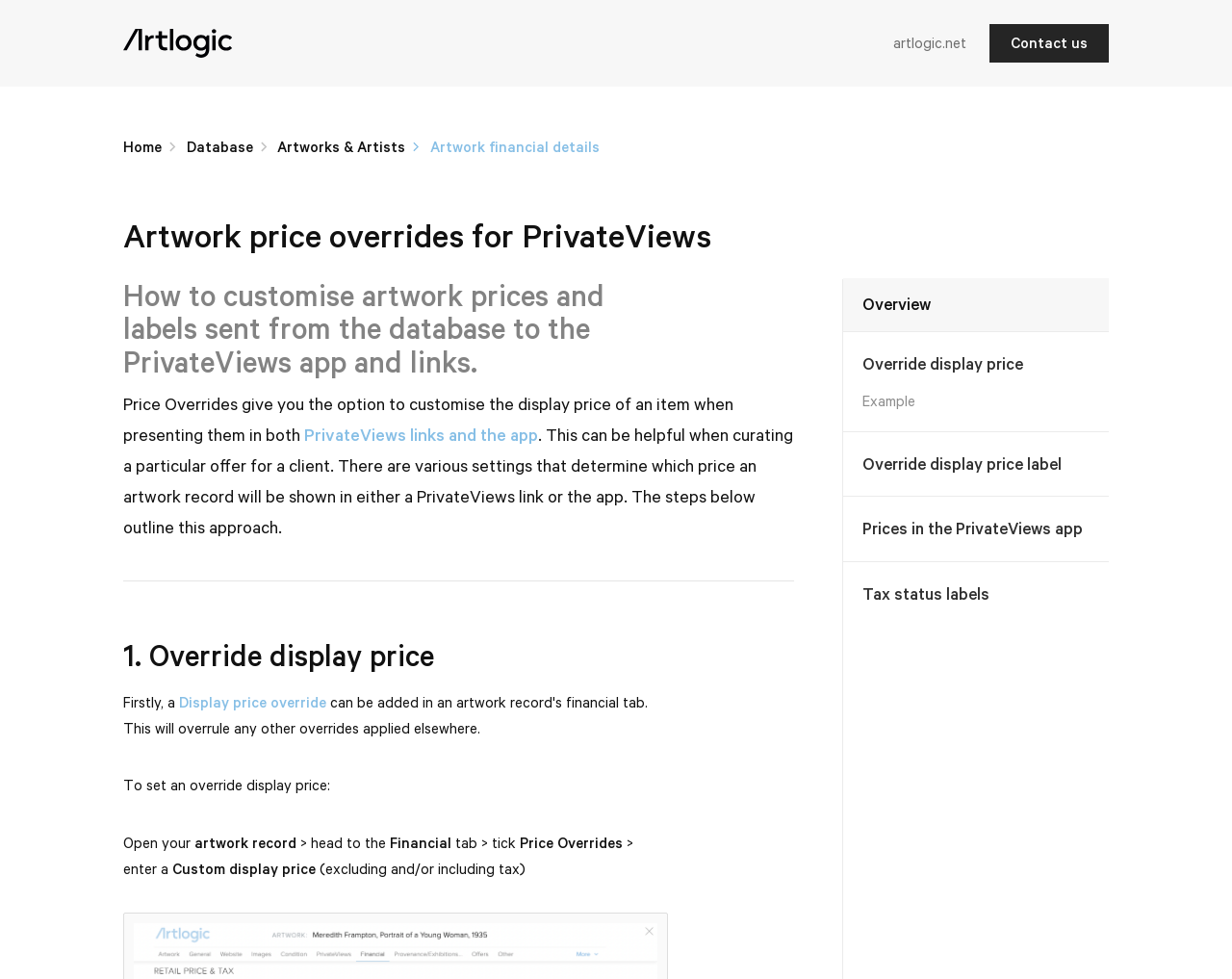Predict the bounding box of the UI element that fits this description: "Contact us".

[0.803, 0.025, 0.9, 0.064]